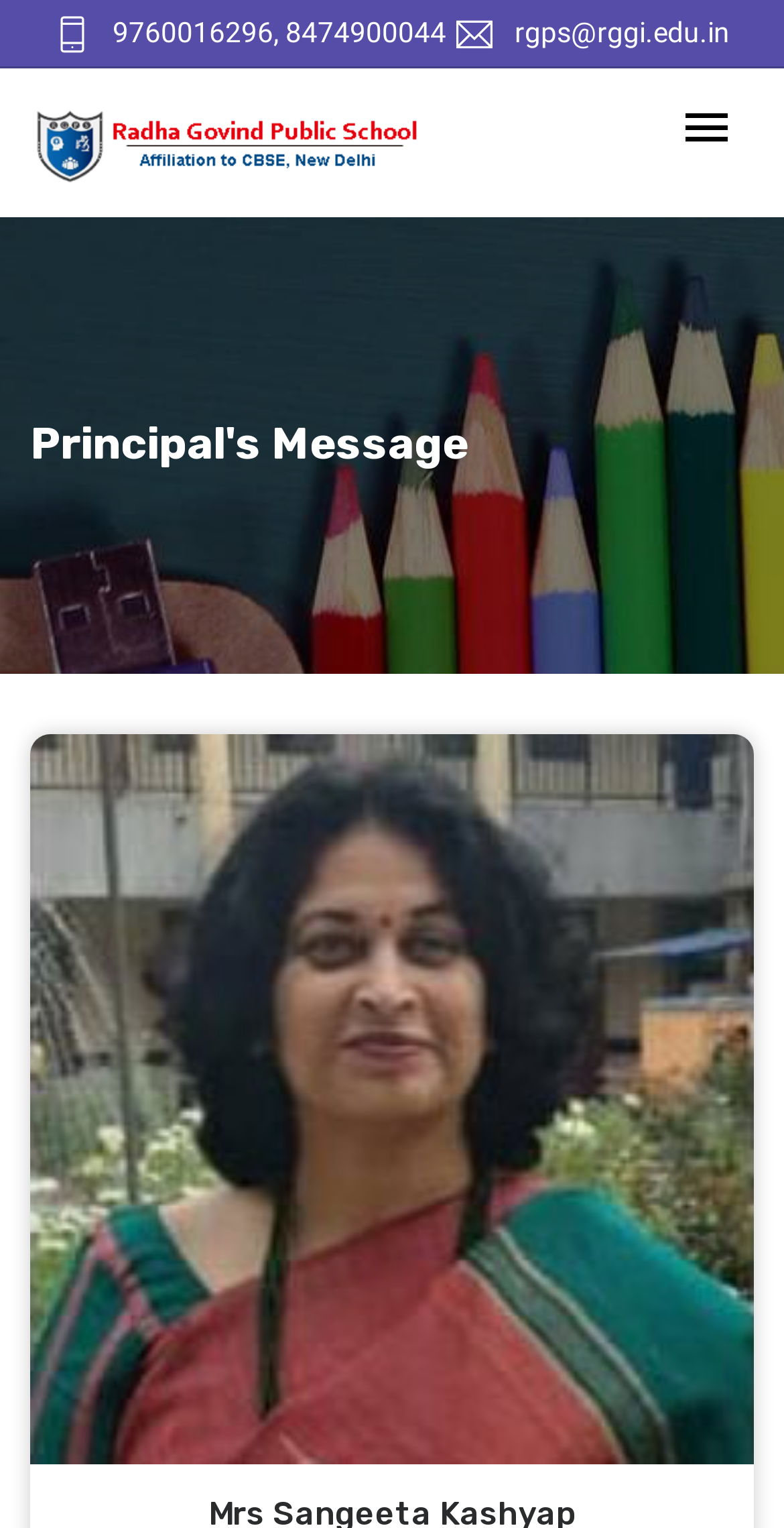Give a one-word or short-phrase answer to the following question: 
Is there an image on the webpage?

Yes